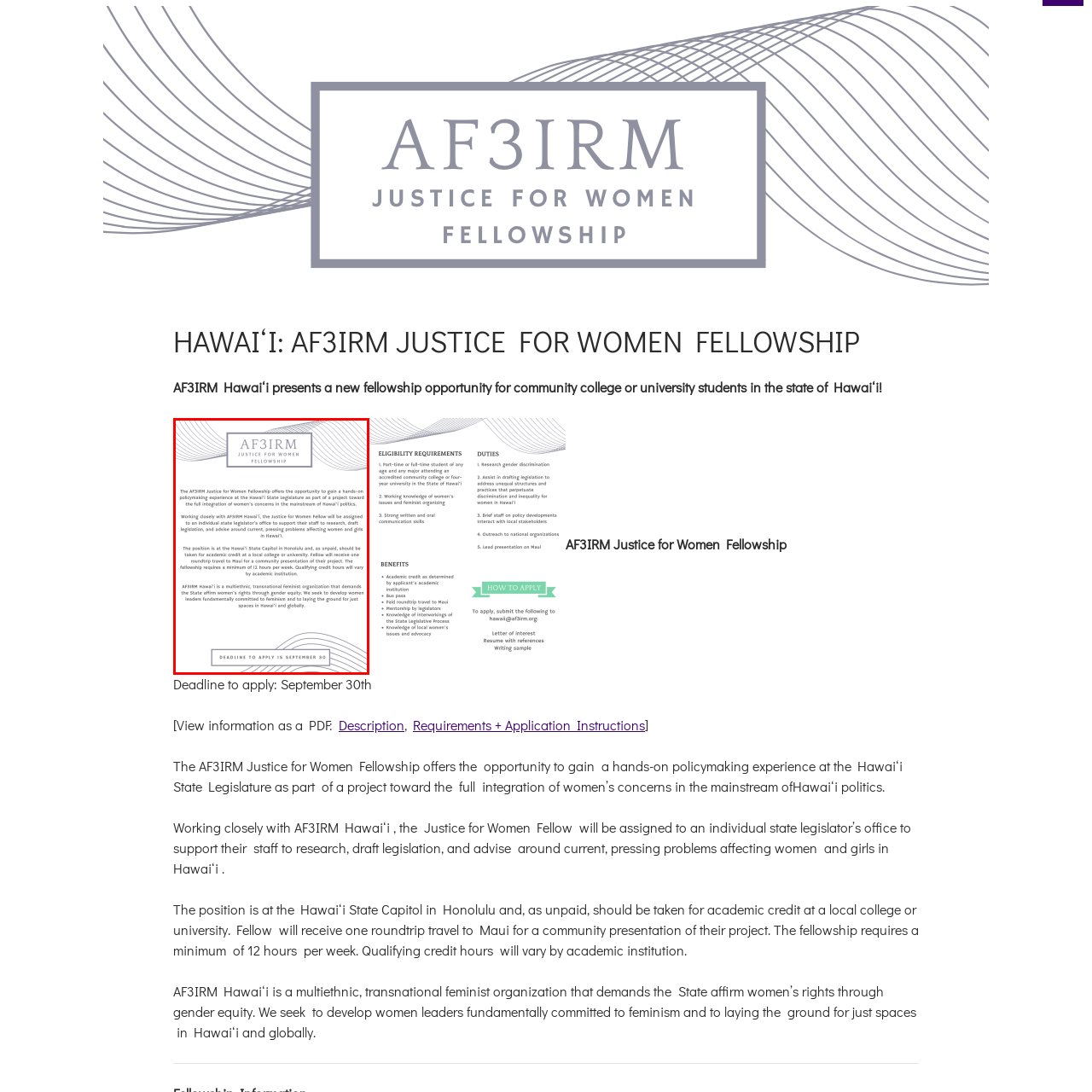Focus on the section marked by the red bounding box and reply with a single word or phrase: Is the fellowship a paid position?

No